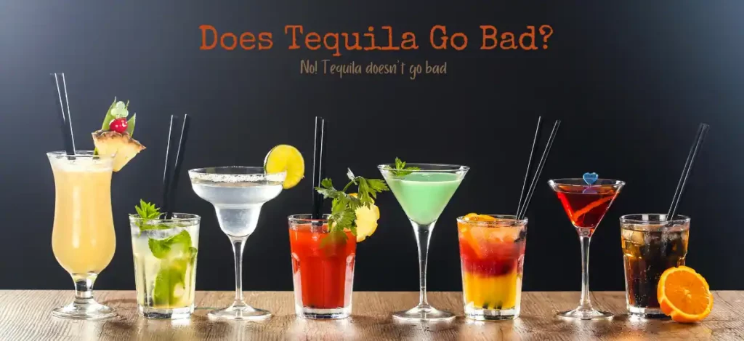Generate an elaborate caption for the image.

The image showcases a vibrant array of cocktails, beautifully arranged to illustrate the theme "Does Tequila Go Bad?" prominently displayed in an engaging font above the drinks. Each cocktail, featuring a variety of colors and garnishes, emphasizes the versatility of tequila as a base spirit. The message "No! Tequila doesn't go bad" reinforces the idea that, while its flavor may evolve over time, properly stored tequila maintains its integrity. The background is dark, enhancing the visual appeal of the colorful drinks, which are served in various glassware, set atop a textured wooden surface. This captivating image not only entices viewers but also serves as a visual affirmation of tequila's enduring quality.